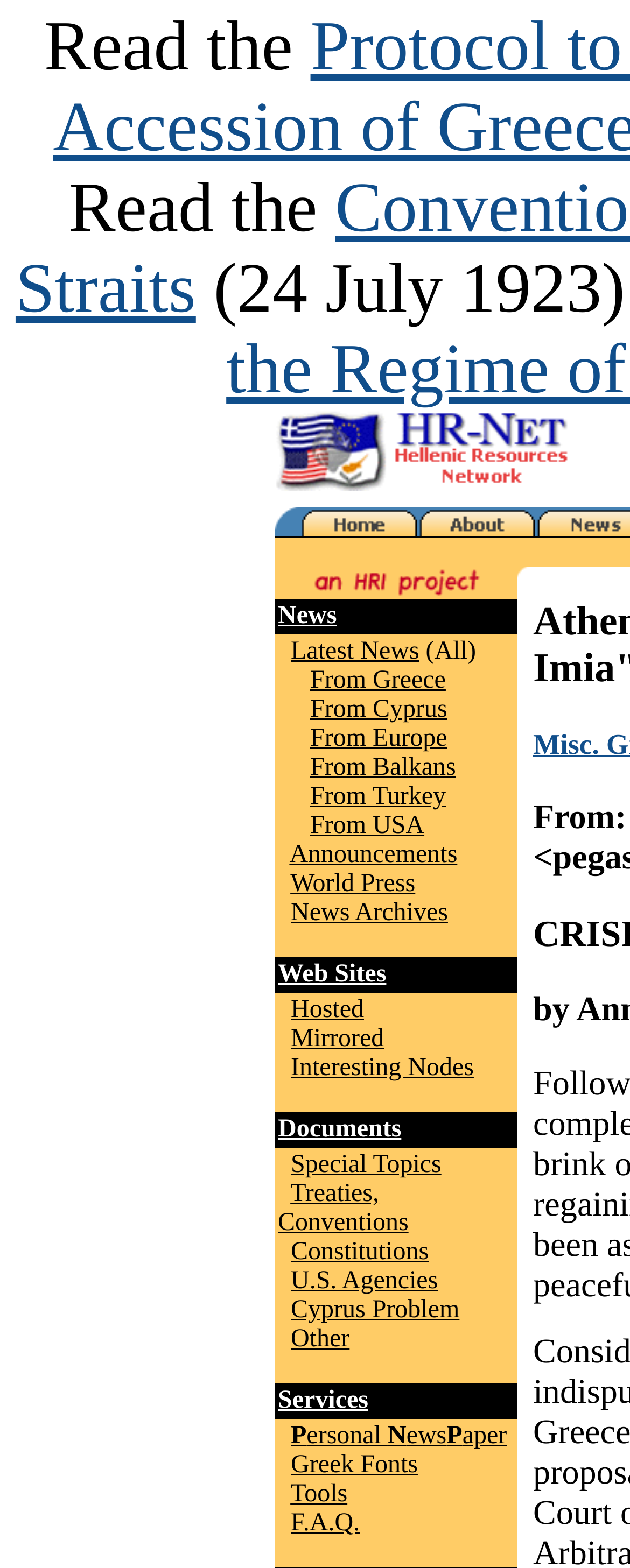Locate the bounding box coordinates of the UI element described by: "alt="HR-Net - Hellenic Resources Network"". Provide the coordinates as four float numbers between 0 and 1, formatted as [left, top, right, bottom].

[0.436, 0.079, 0.908, 0.097]